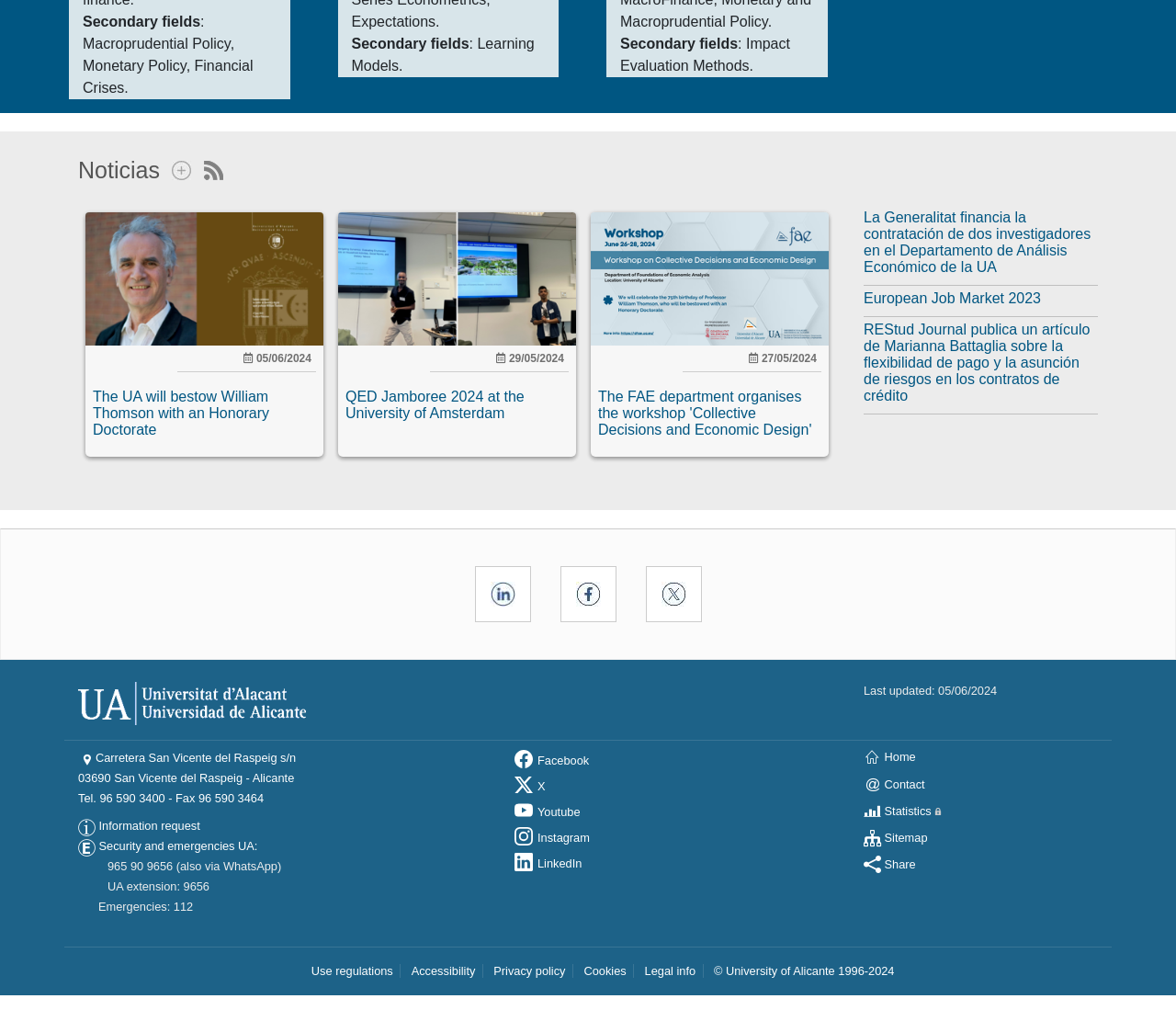Identify the bounding box coordinates necessary to click and complete the given instruction: "Click on 'Show more news'".

[0.139, 0.157, 0.163, 0.18]